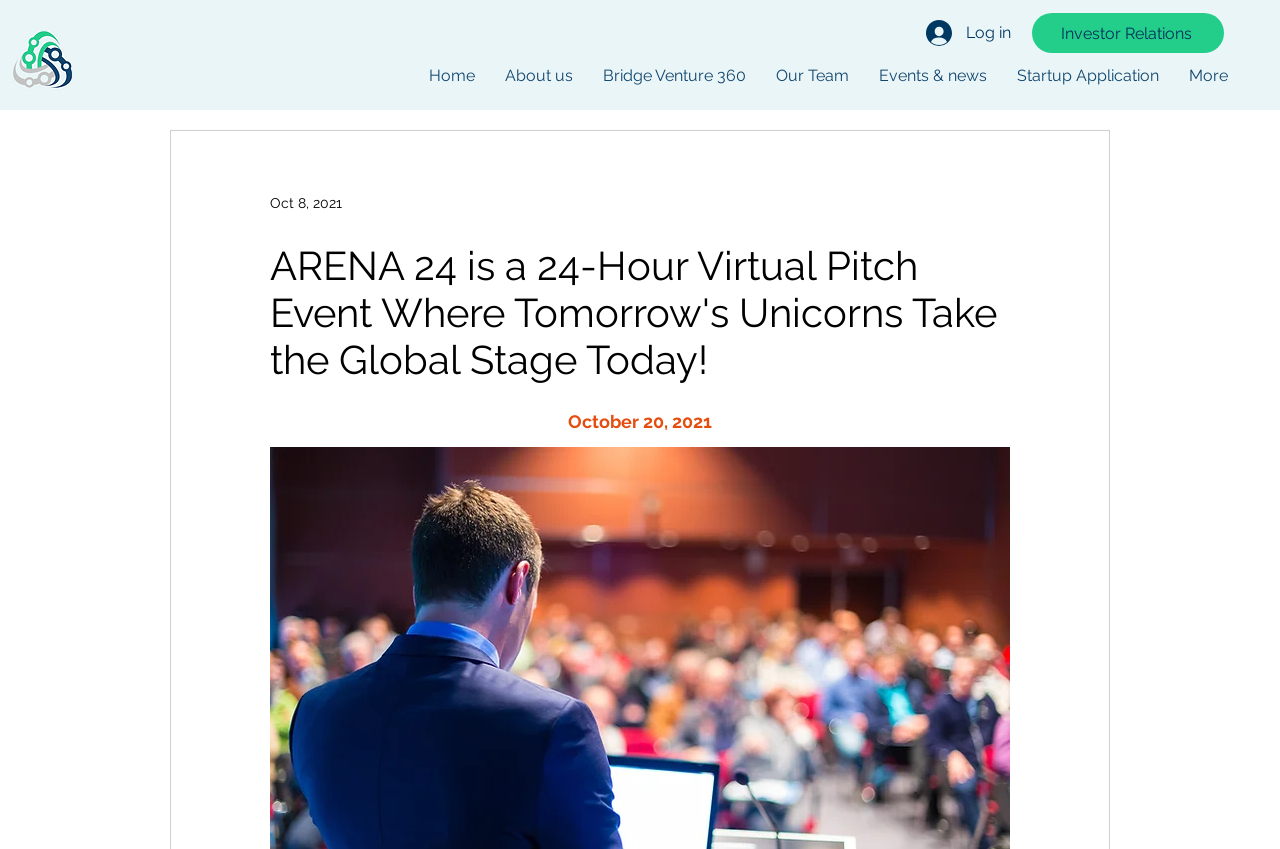Determine which piece of text is the heading of the webpage and provide it.

ARENA 24 is a 24-Hour Virtual Pitch Event Where Tomorrow's Unicorns Take the Global Stage Today!